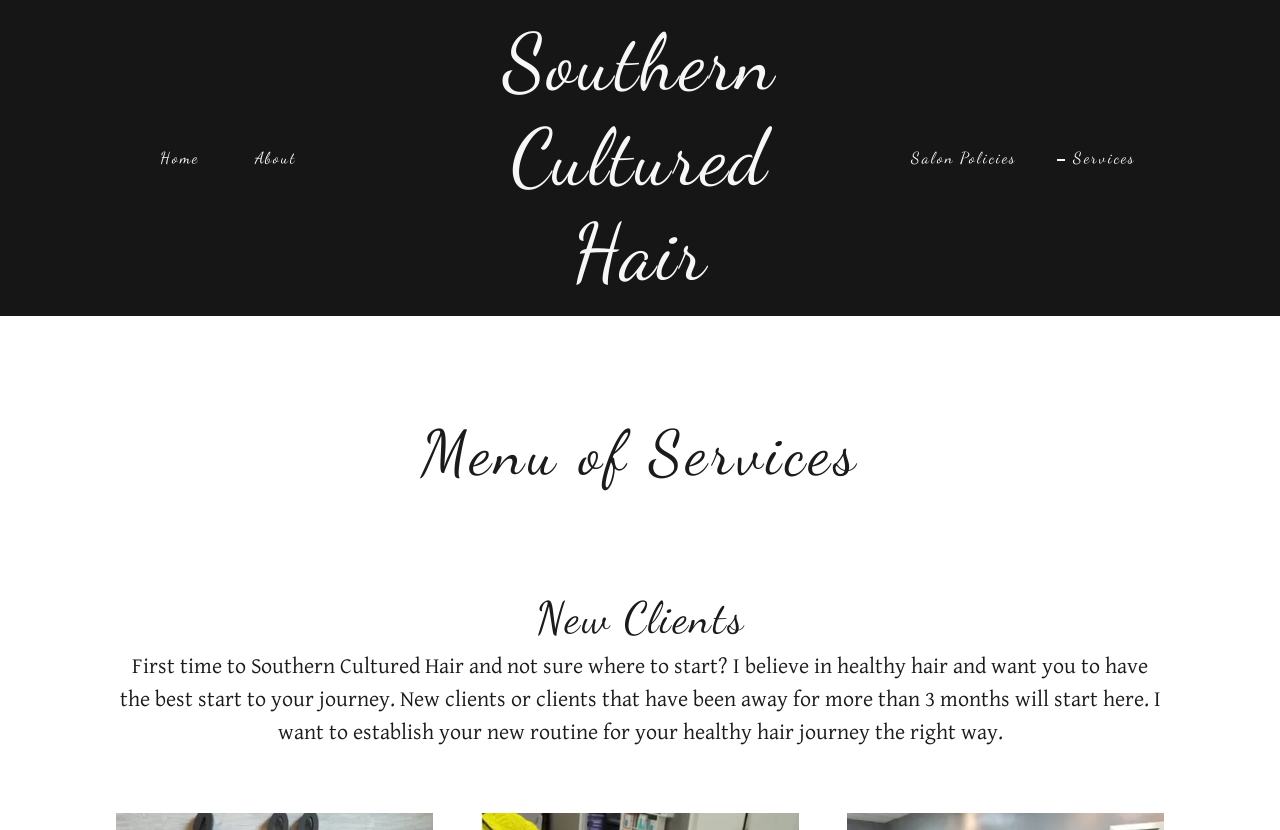Find the bounding box coordinates for the HTML element described in this sentence: "Southern Cultured Hair". Provide the coordinates as four float numbers between 0 and 1, in the format [left, top, right, bottom].

[0.371, 0.318, 0.629, 0.34]